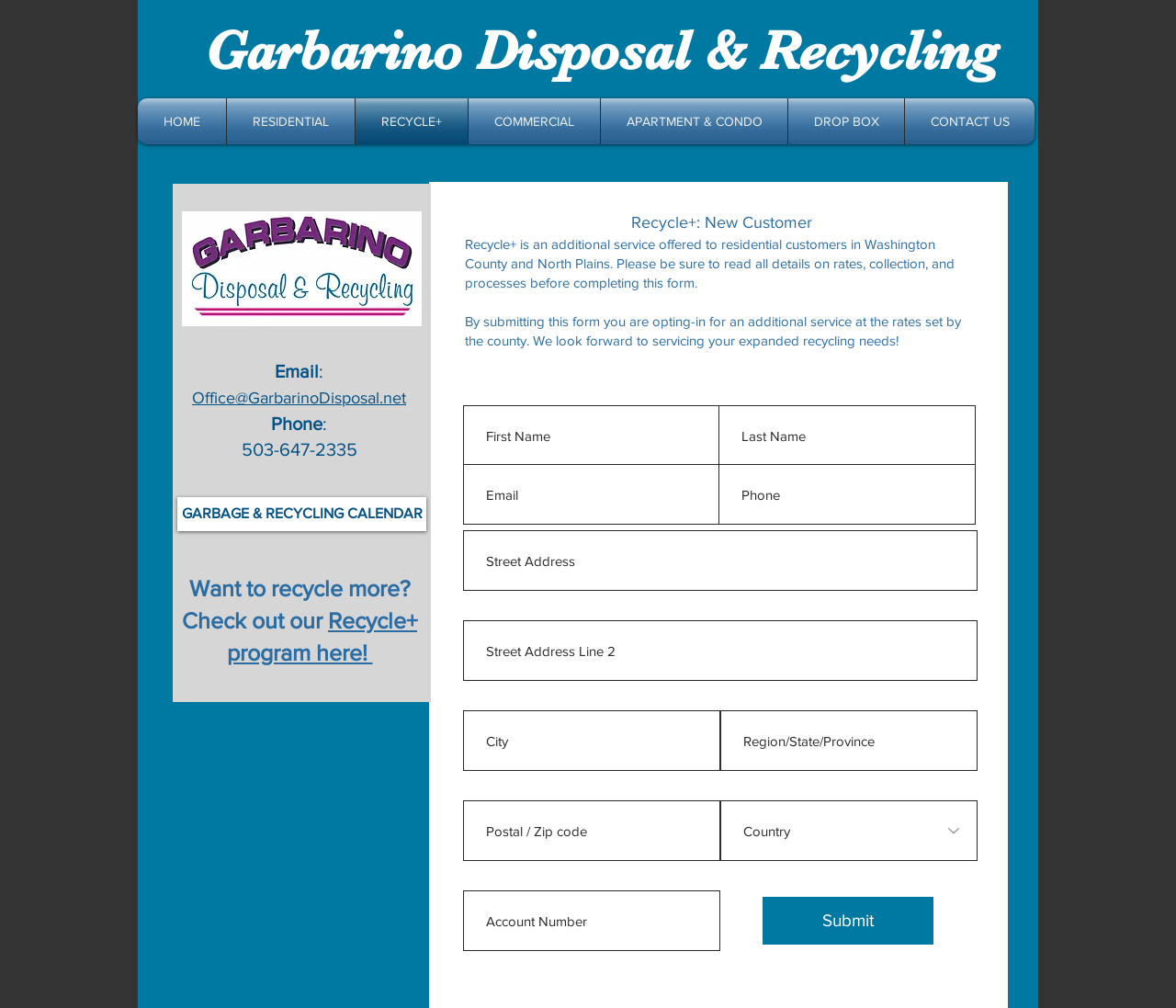What is the main heading of this webpage? Please extract and provide it.

Recycle+: New Customer